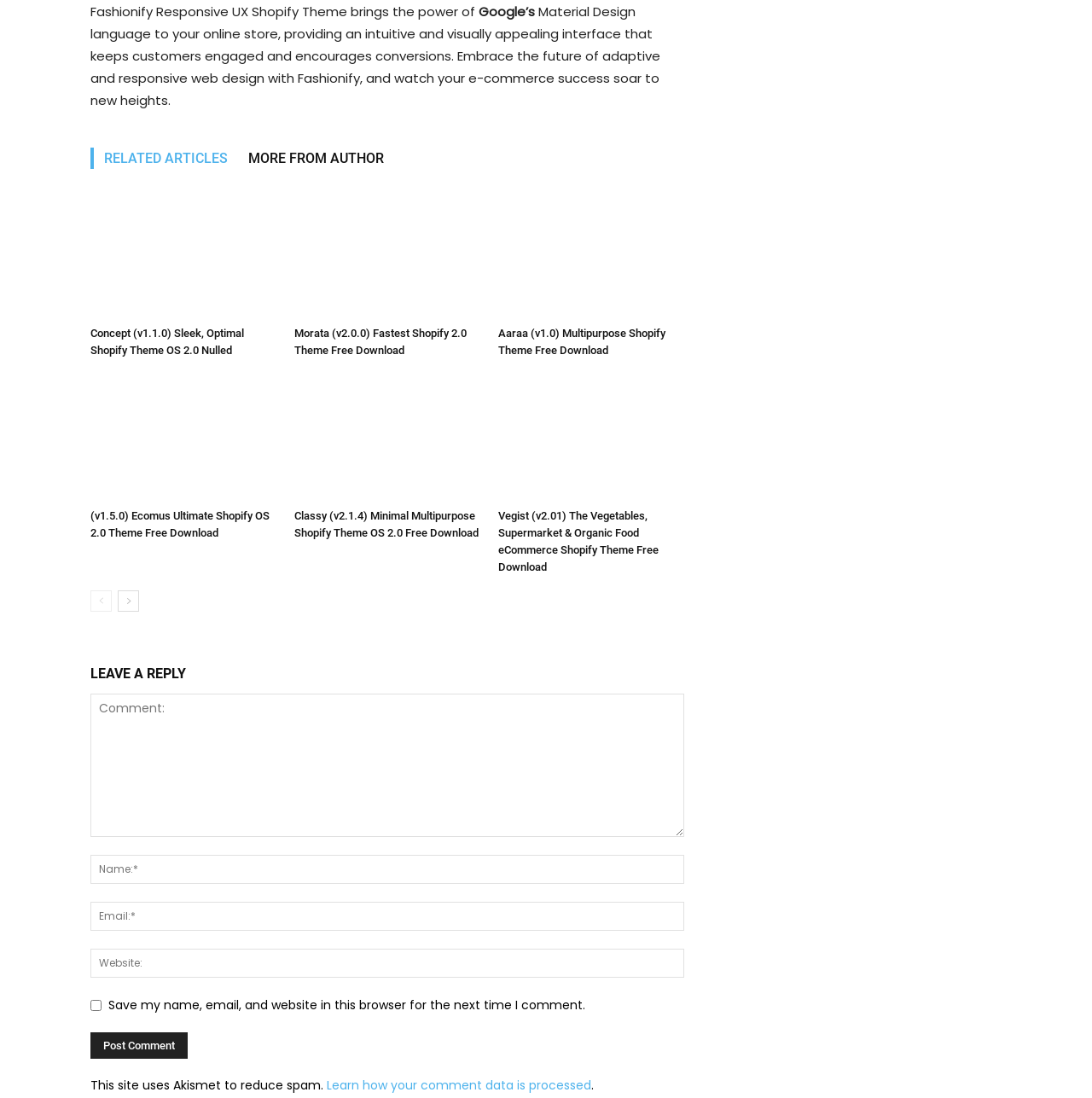What is the function of the 'prev-page' and 'next-page' links?
Identify the answer in the screenshot and reply with a single word or phrase.

To navigate pages